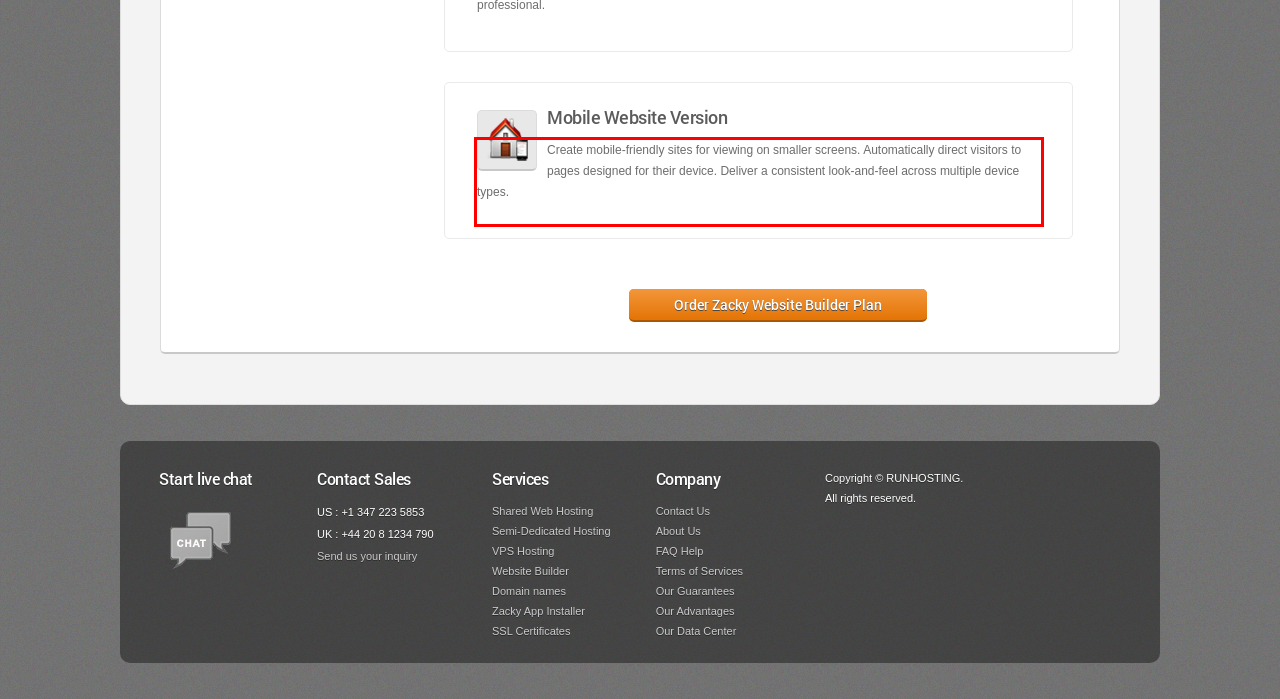Given a webpage screenshot, identify the text inside the red bounding box using OCR and extract it.

Create mobile-friendly sites for viewing on smaller screens. Automatically direct visitors to pages designed for their device. Deliver a consistent look-and-feel across multiple device types.